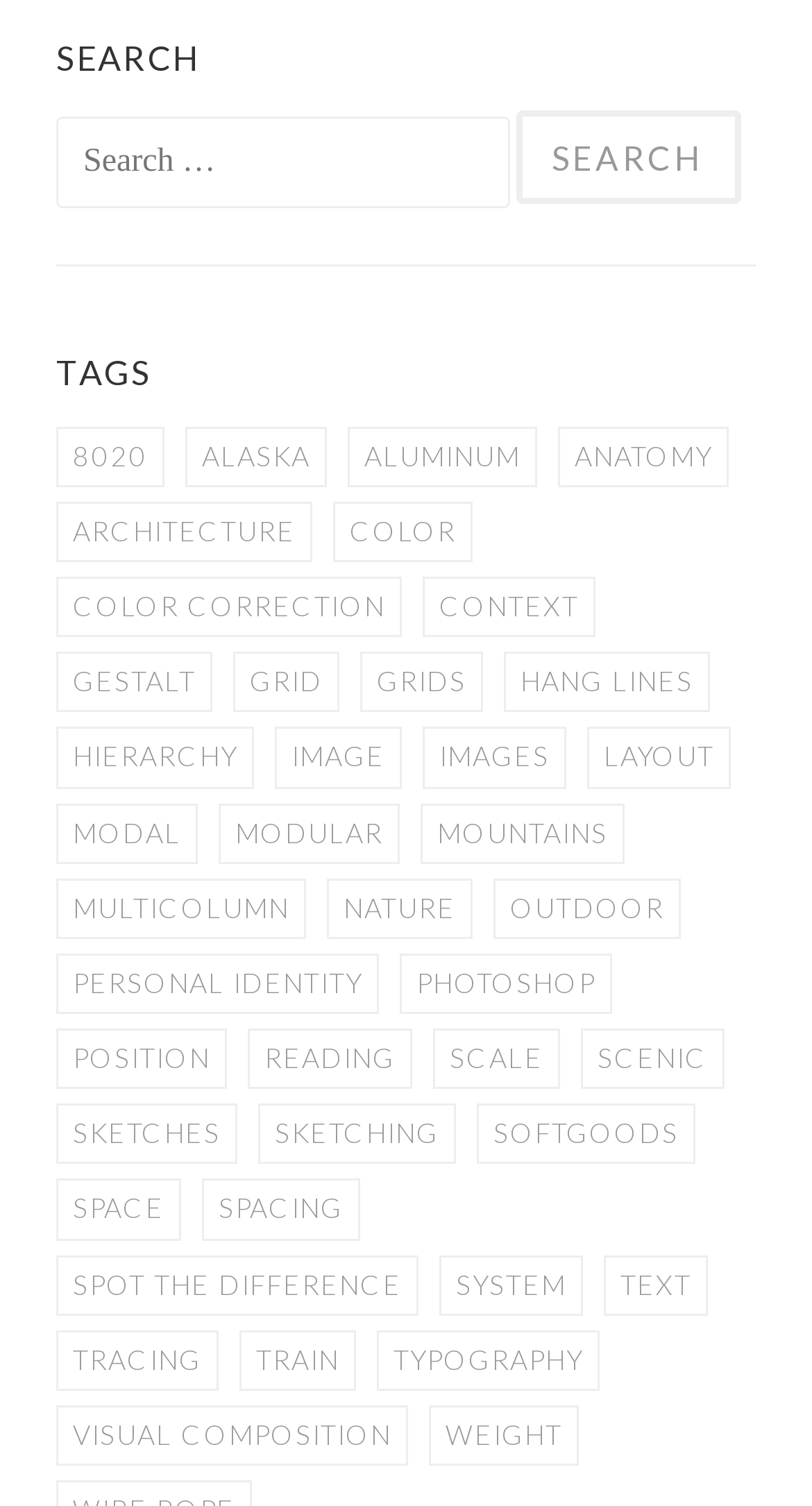Find the bounding box coordinates for the area you need to click to carry out the instruction: "Explore the 'hierarchy' category". The coordinates should be four float numbers between 0 and 1, indicated as [left, top, right, bottom].

[0.069, 0.483, 0.313, 0.523]